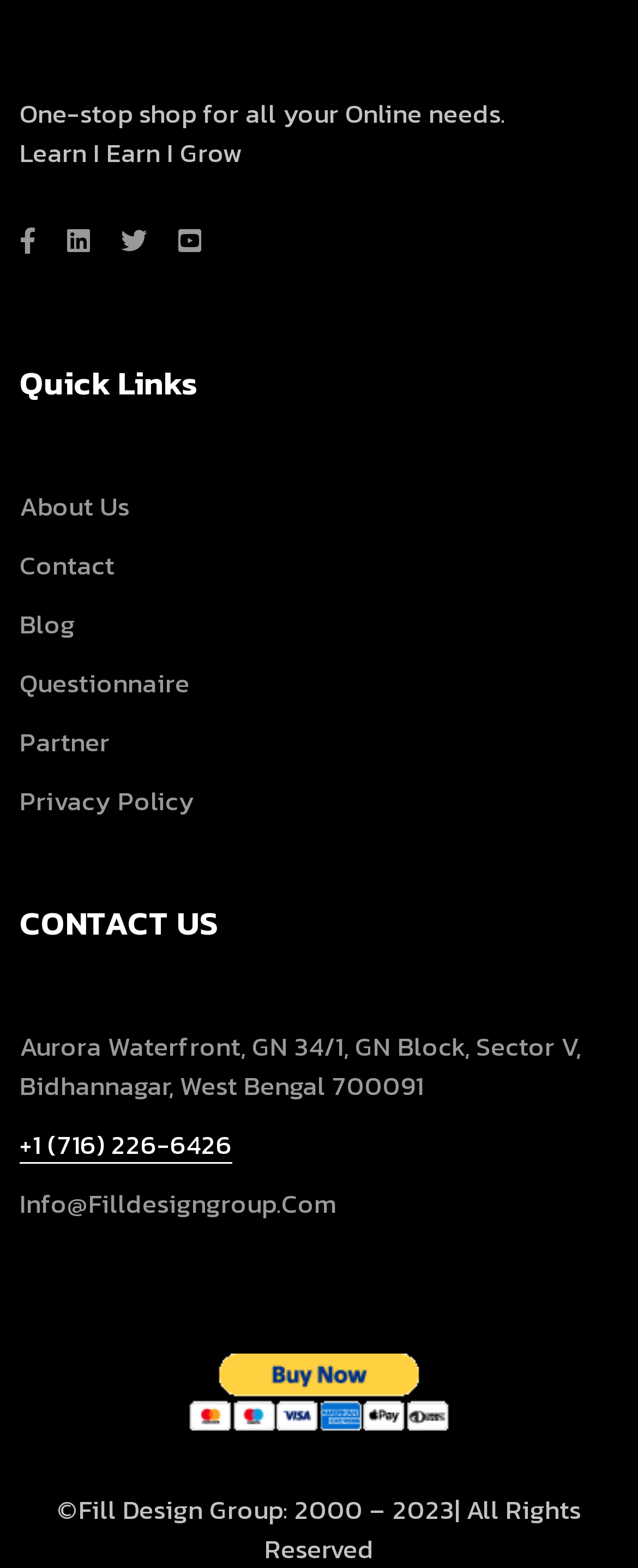Locate the bounding box coordinates of the area you need to click to fulfill this instruction: 'Click the Buy Now button'. The coordinates must be in the form of four float numbers ranging from 0 to 1: [left, top, right, bottom].

[0.295, 0.864, 0.705, 0.913]